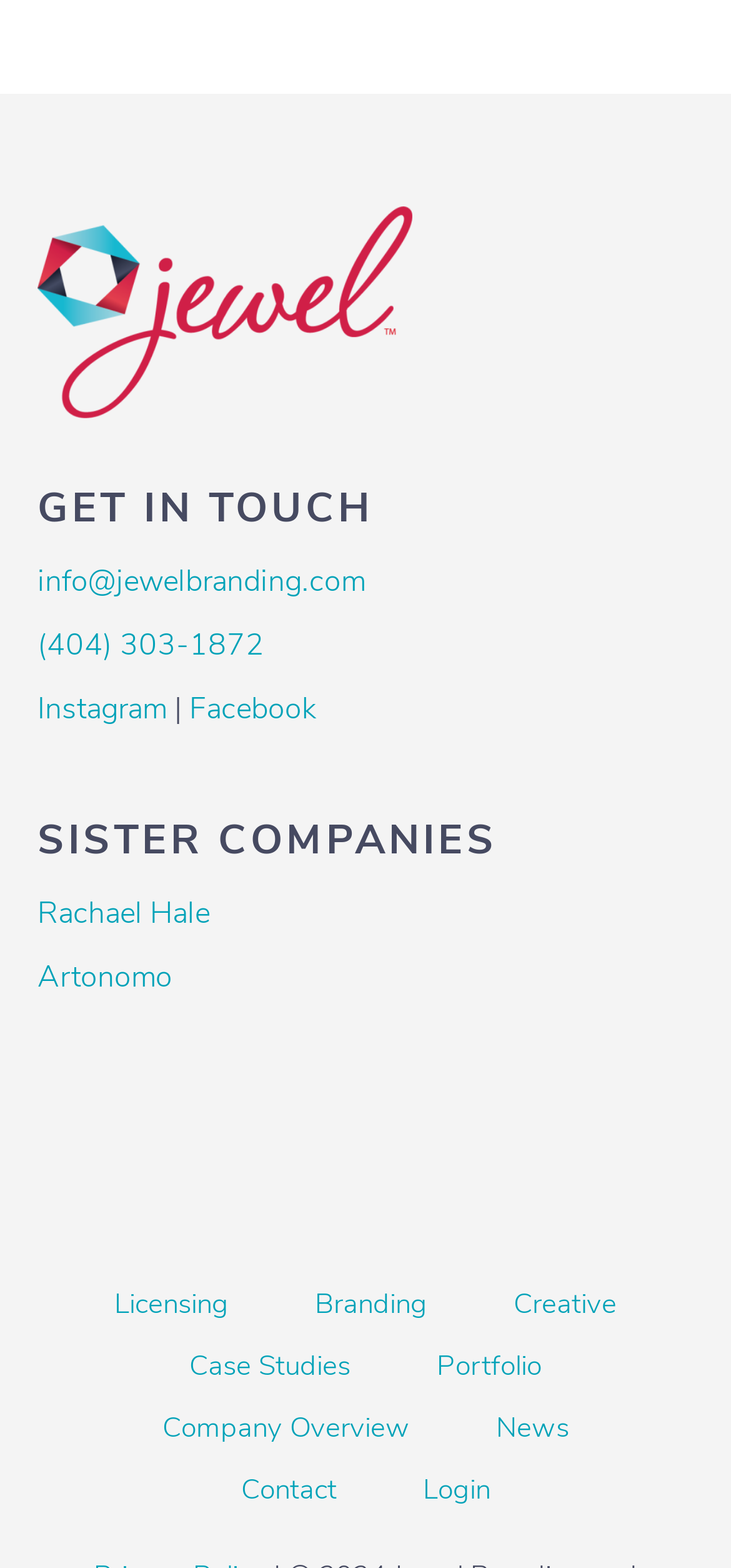Identify the bounding box coordinates of the region that needs to be clicked to carry out this instruction: "view KYO EMMS". Provide these coordinates as four float numbers ranging from 0 to 1, i.e., [left, top, right, bottom].

None